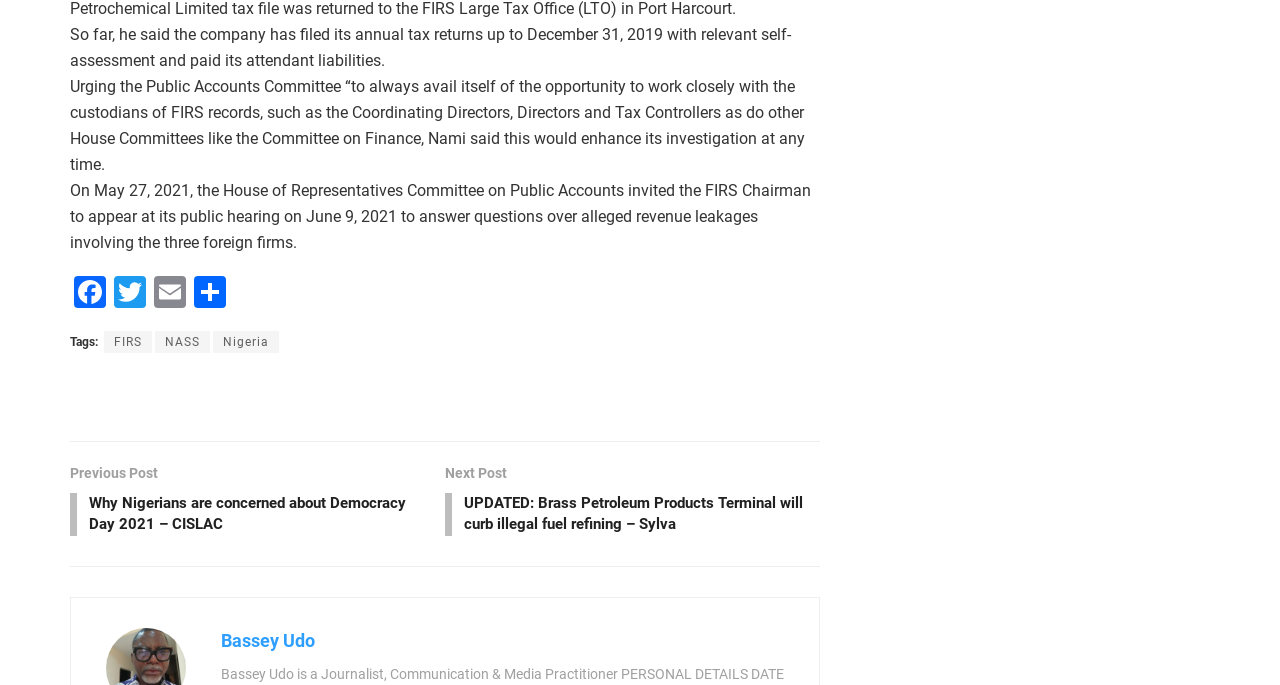Find the bounding box coordinates of the area that needs to be clicked in order to achieve the following instruction: "Visit Facebook page". The coordinates should be specified as four float numbers between 0 and 1, i.e., [left, top, right, bottom].

[0.055, 0.404, 0.086, 0.458]